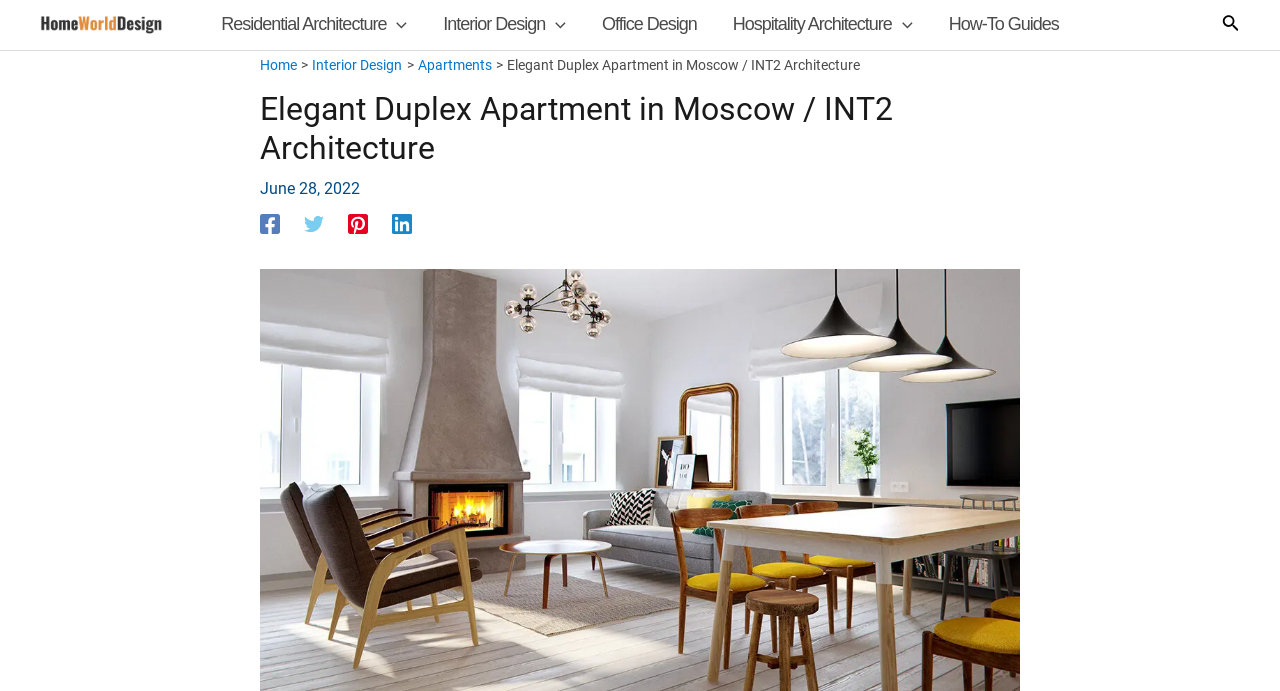Based on the provided description, "alt="St. John's Lutheran Church"", find the bounding box of the corresponding UI element in the screenshot.

None